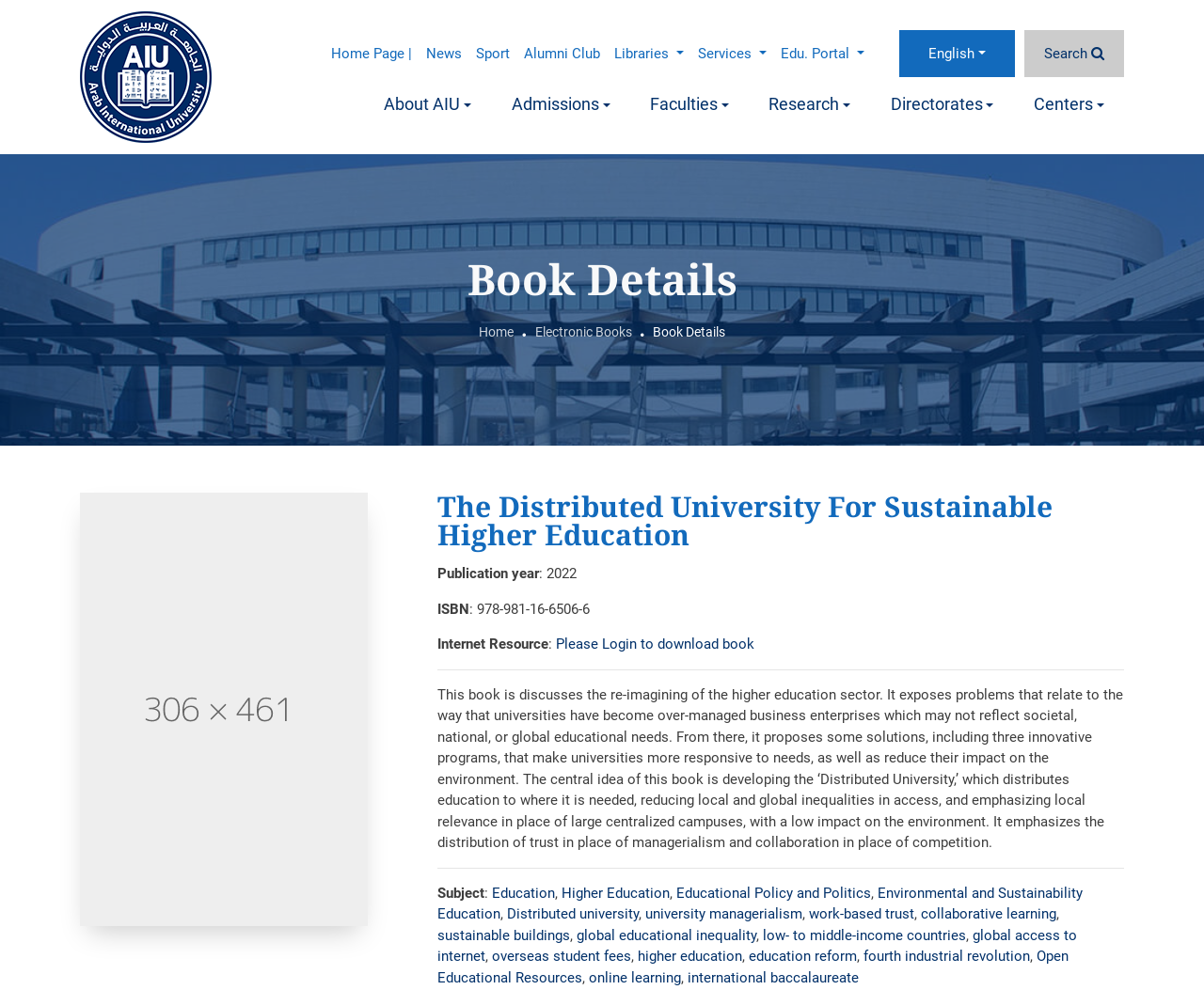Answer the question below using just one word or a short phrase: 
What is the name of the university mentioned on the webpage?

Arab International University